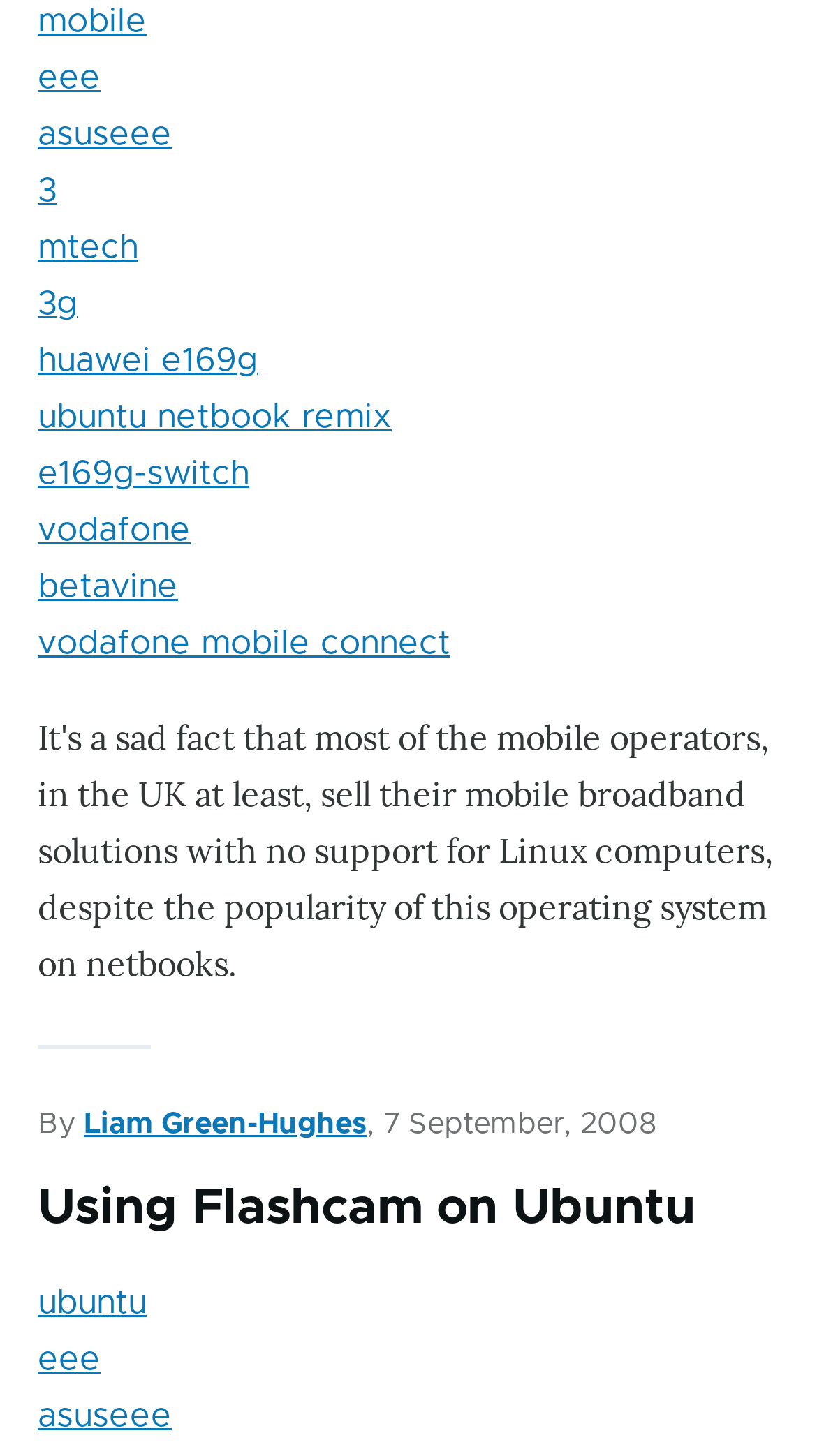Provide the bounding box coordinates for the UI element that is described by this text: "mtech". The coordinates should be in the form of four float numbers between 0 and 1: [left, top, right, bottom].

[0.046, 0.158, 0.169, 0.181]